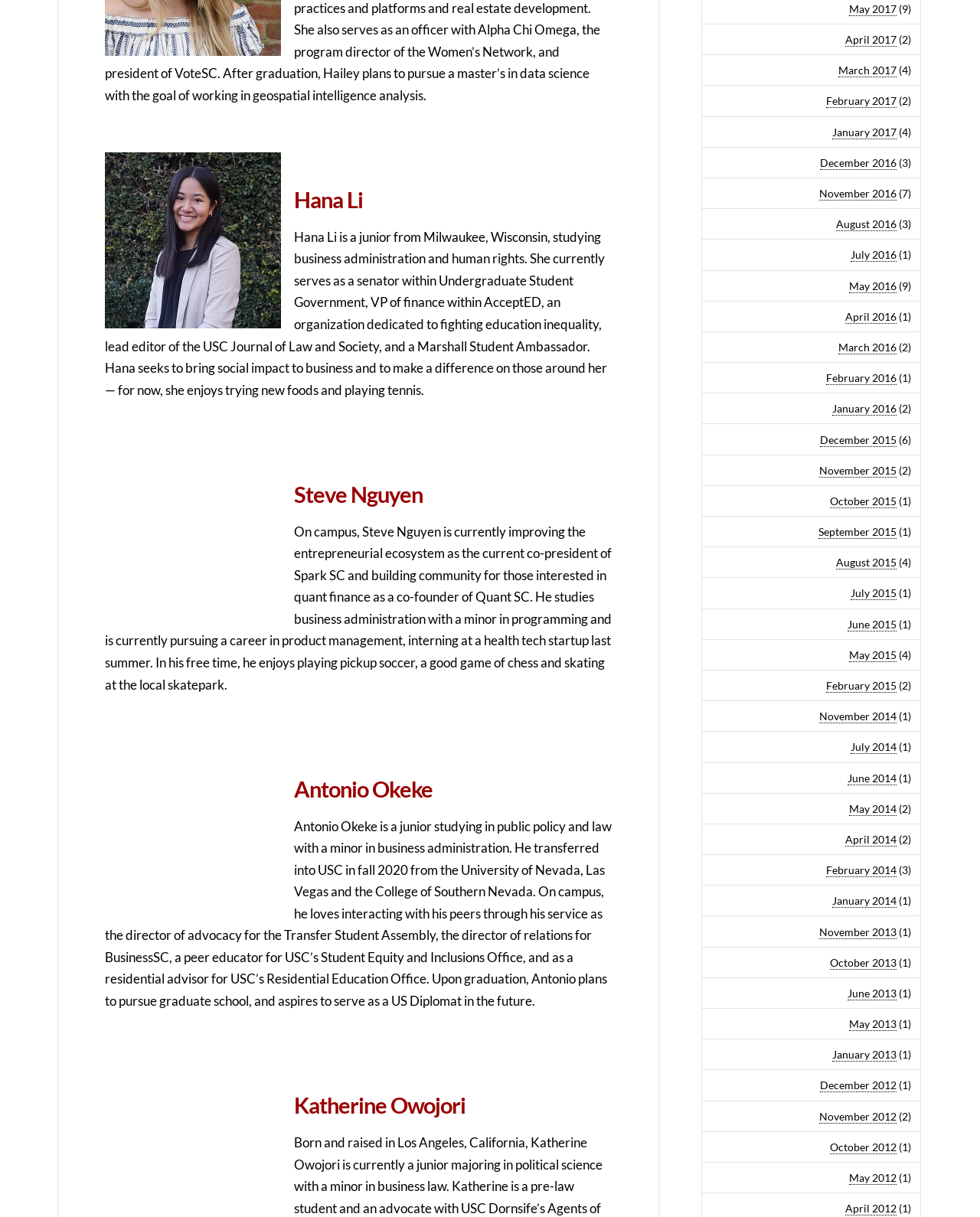What is the position of the figure element relative to the heading 'Hana Li'?
Based on the visual, give a brief answer using one word or a short phrase.

Above